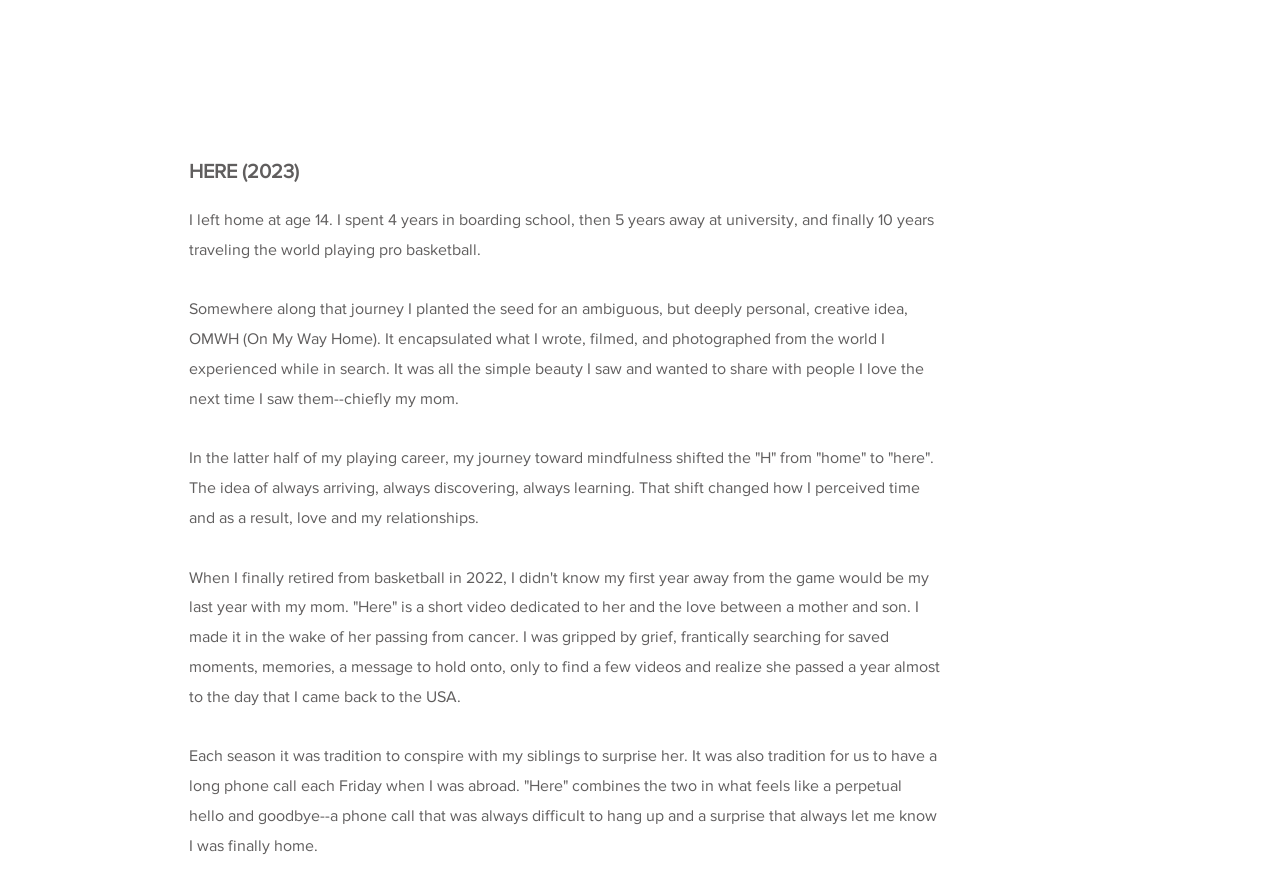What is the name of the person featured on this webpage?
Give a thorough and detailed response to the question.

The name 'Joshua Owens' is mentioned in the heading element at the top of the webpage, and it is also the title of the video element. This suggests that Joshua Owens is the person featured on this webpage.